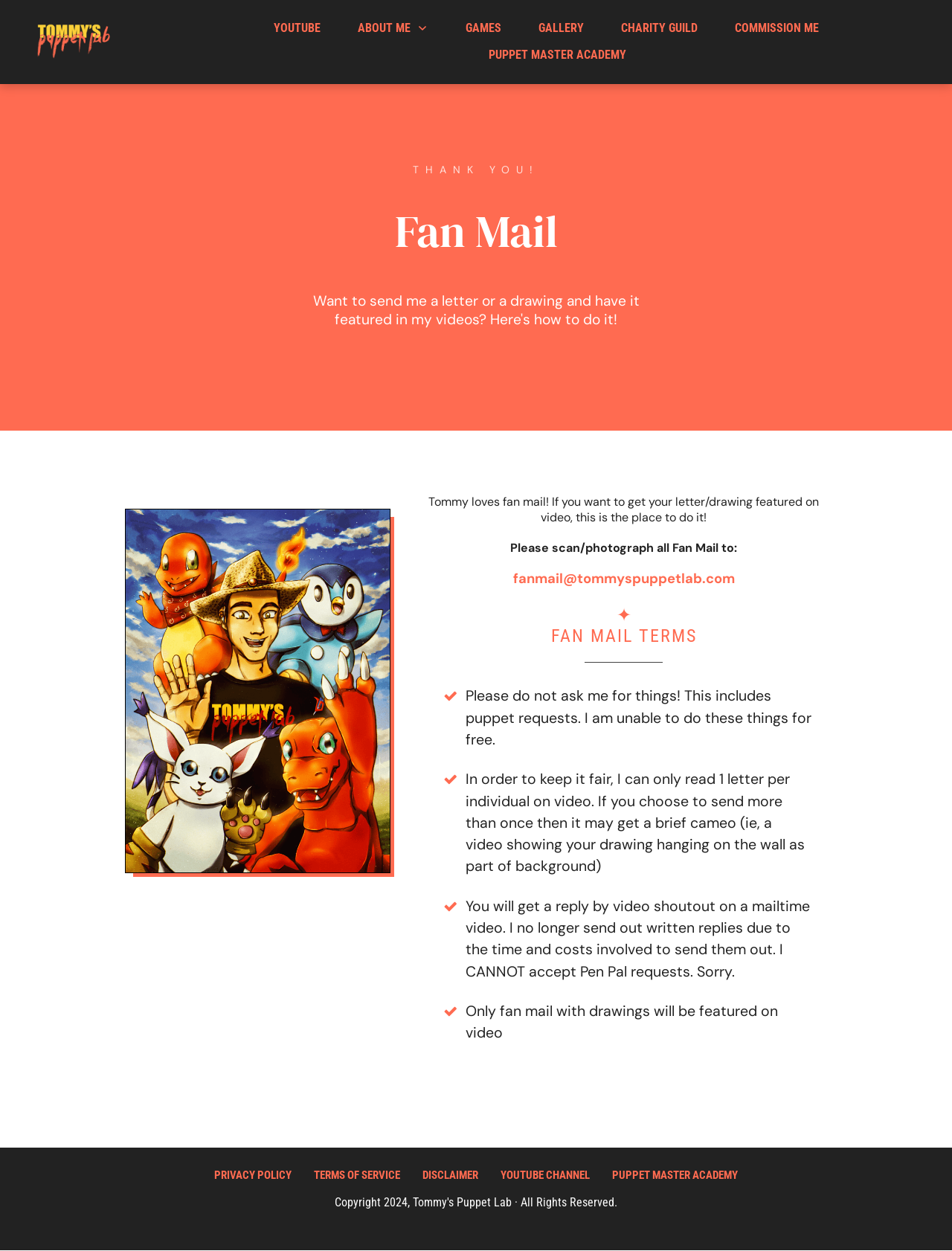Identify the bounding box of the HTML element described as: "Commission Me".

[0.772, 0.013, 0.86, 0.032]